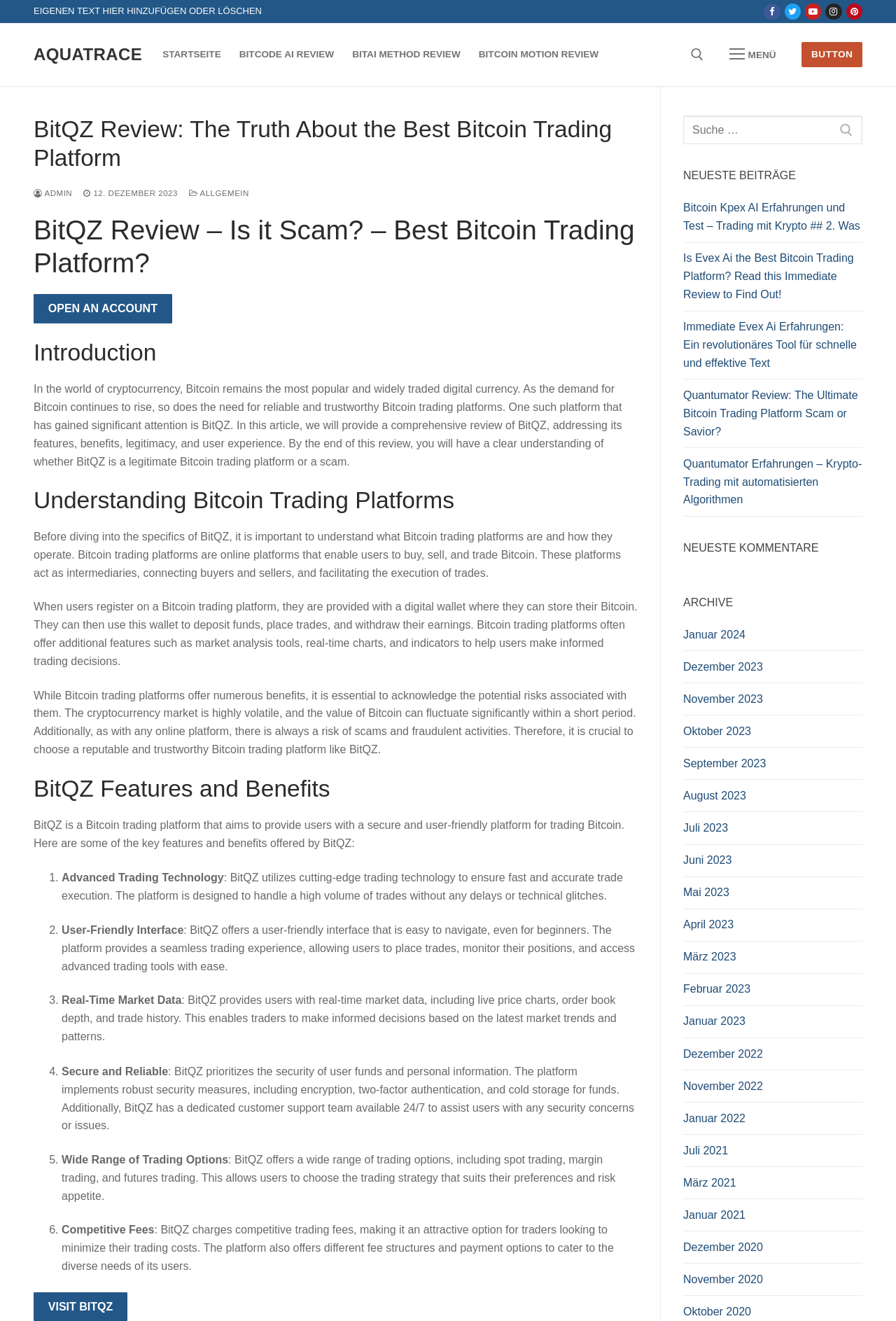Examine the screenshot and answer the question in as much detail as possible: How many features of BitQZ are listed on the webpage?

The webpage lists six features of BitQZ, including Advanced Trading Technology, User-Friendly Interface, Real-Time Market Data, Secure and Reliable, Wide Range of Trading Options, and Competitive Fees.